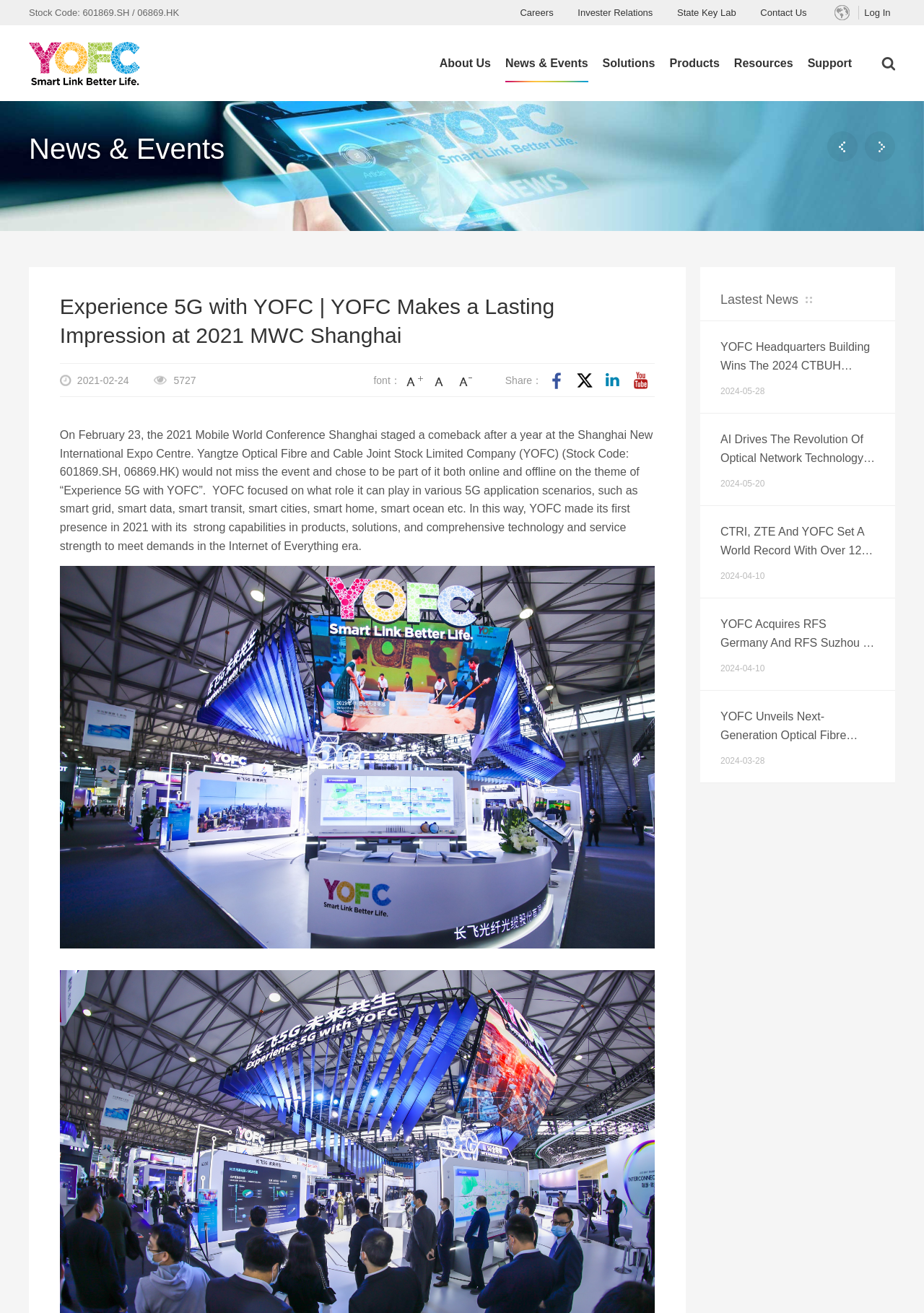Please indicate the bounding box coordinates for the clickable area to complete the following task: "Log In". The coordinates should be specified as four float numbers between 0 and 1, i.e., [left, top, right, bottom].

[0.93, 0.0, 0.969, 0.019]